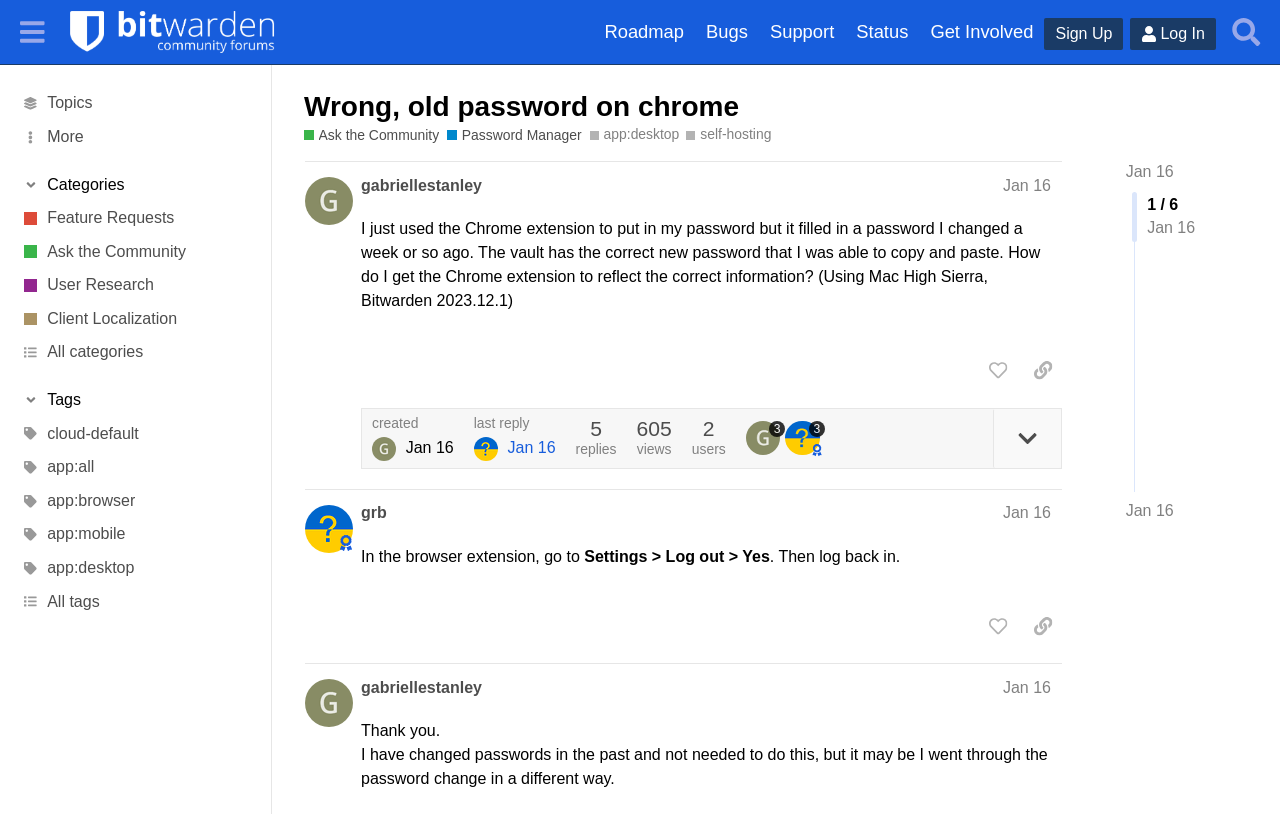Specify the bounding box coordinates for the region that must be clicked to perform the given instruction: "Like the post by @gabriellestanley".

[0.765, 0.434, 0.795, 0.476]